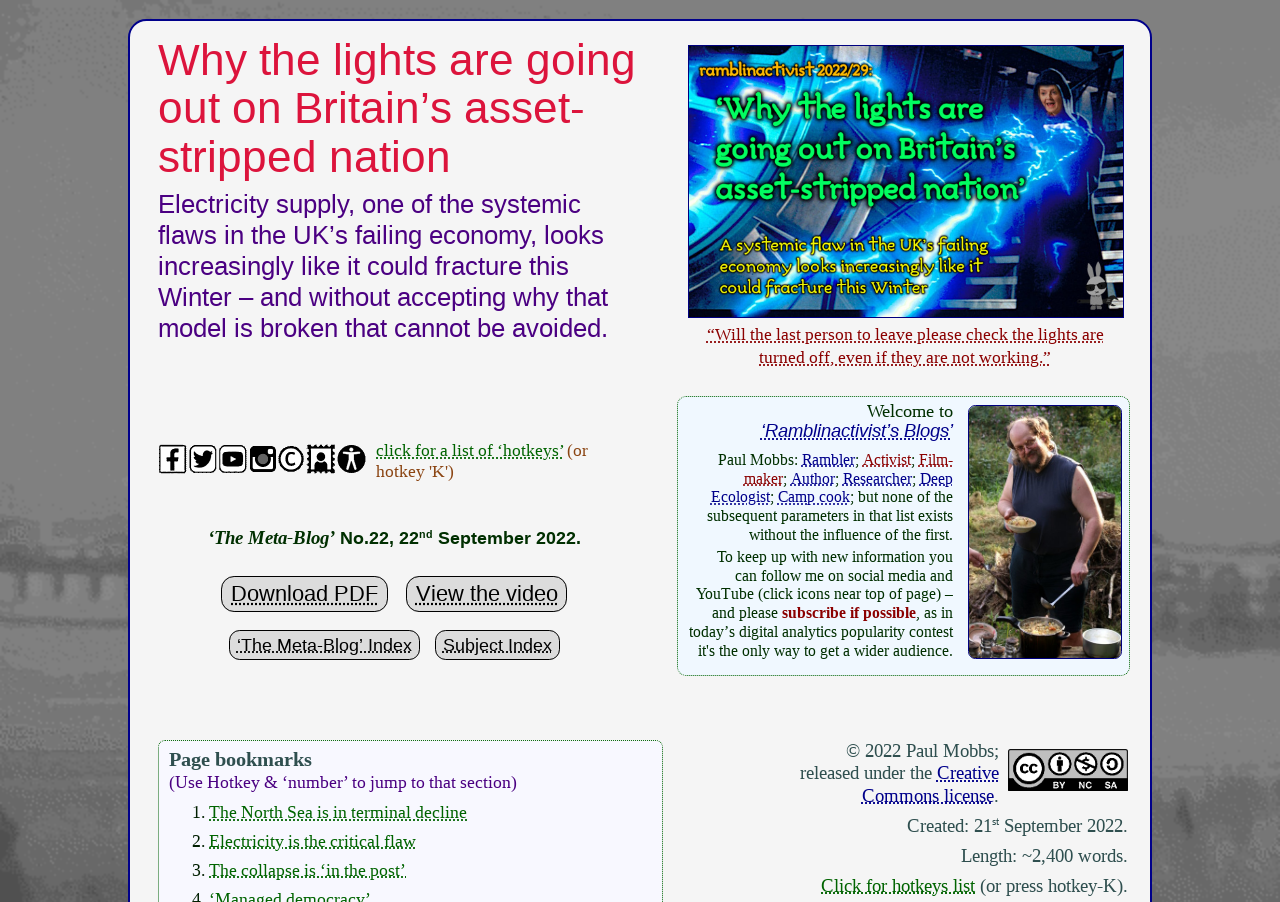Answer the question in a single word or phrase:
How many words are in the blog post?

2,400 words